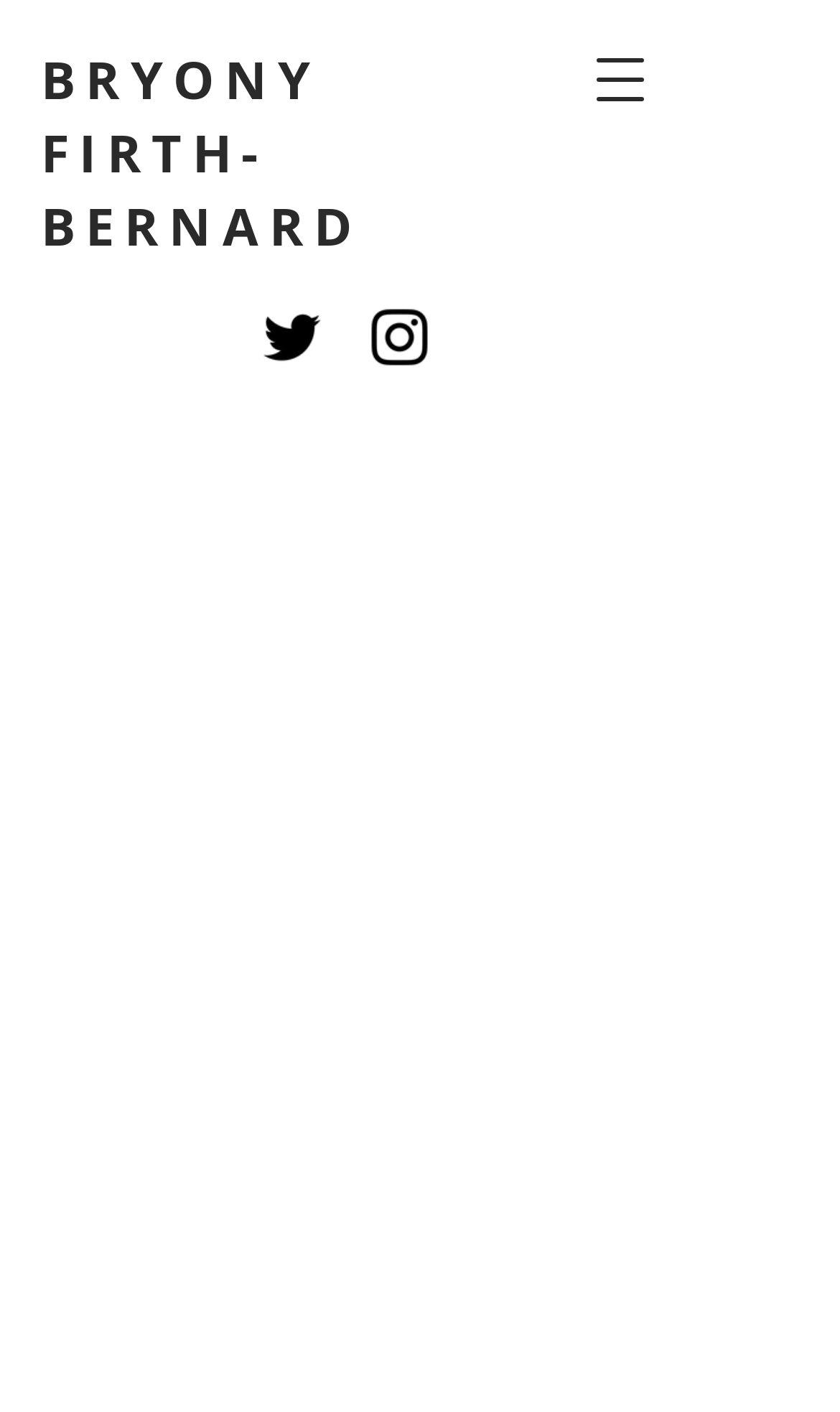Carefully observe the image and respond to the question with a detailed answer:
How many social media links are there?

There are two social media links, Twitter and Instagram, located in the 'Social Bar' list element.